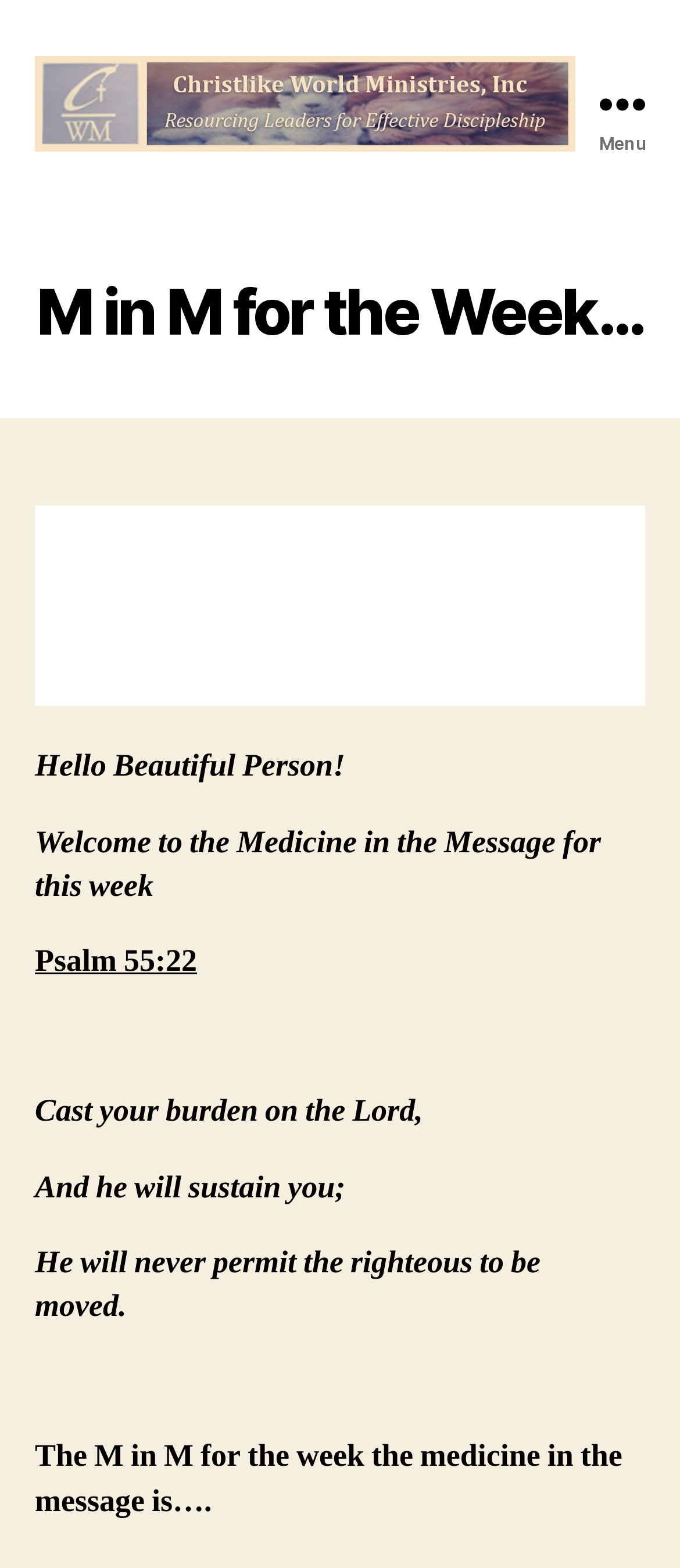Find and provide the bounding box coordinates for the UI element described here: "Uncategorized". The coordinates should be given as four float numbers between 0 and 1: [left, top, right, bottom].

None